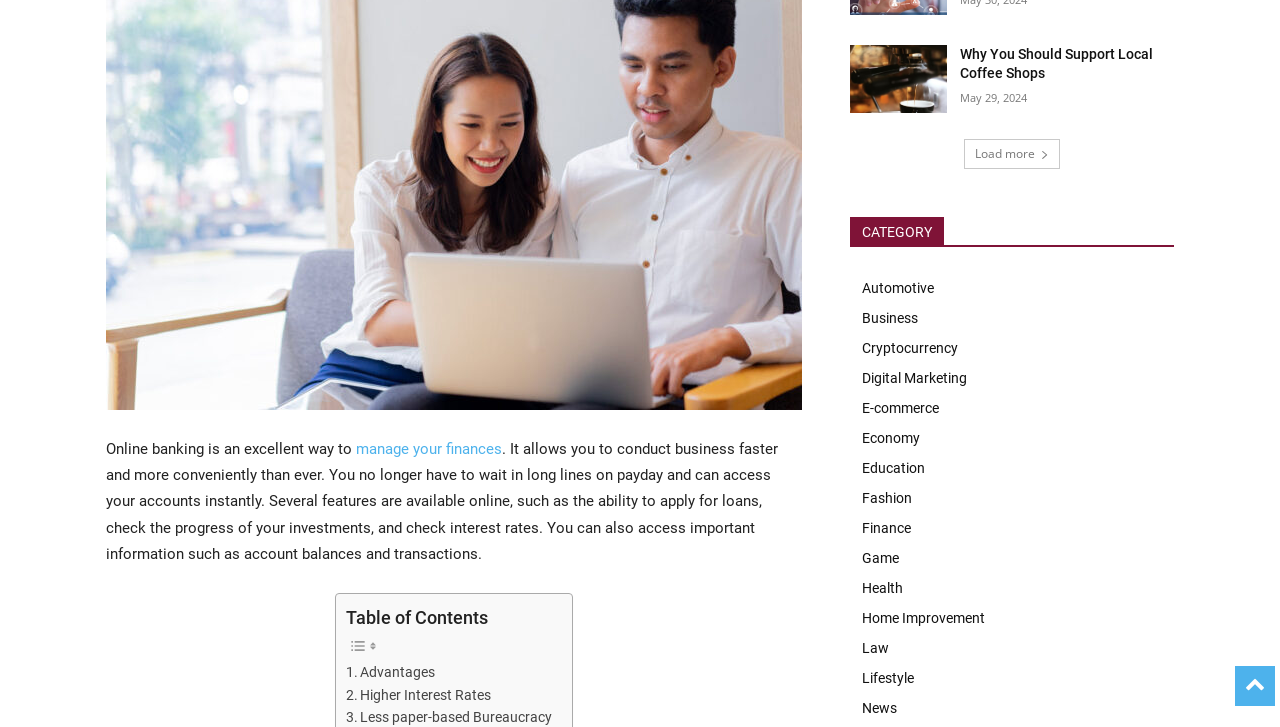Given the element description "Higher Interest Rates", identify the bounding box of the corresponding UI element.

[0.27, 0.94, 0.384, 0.972]